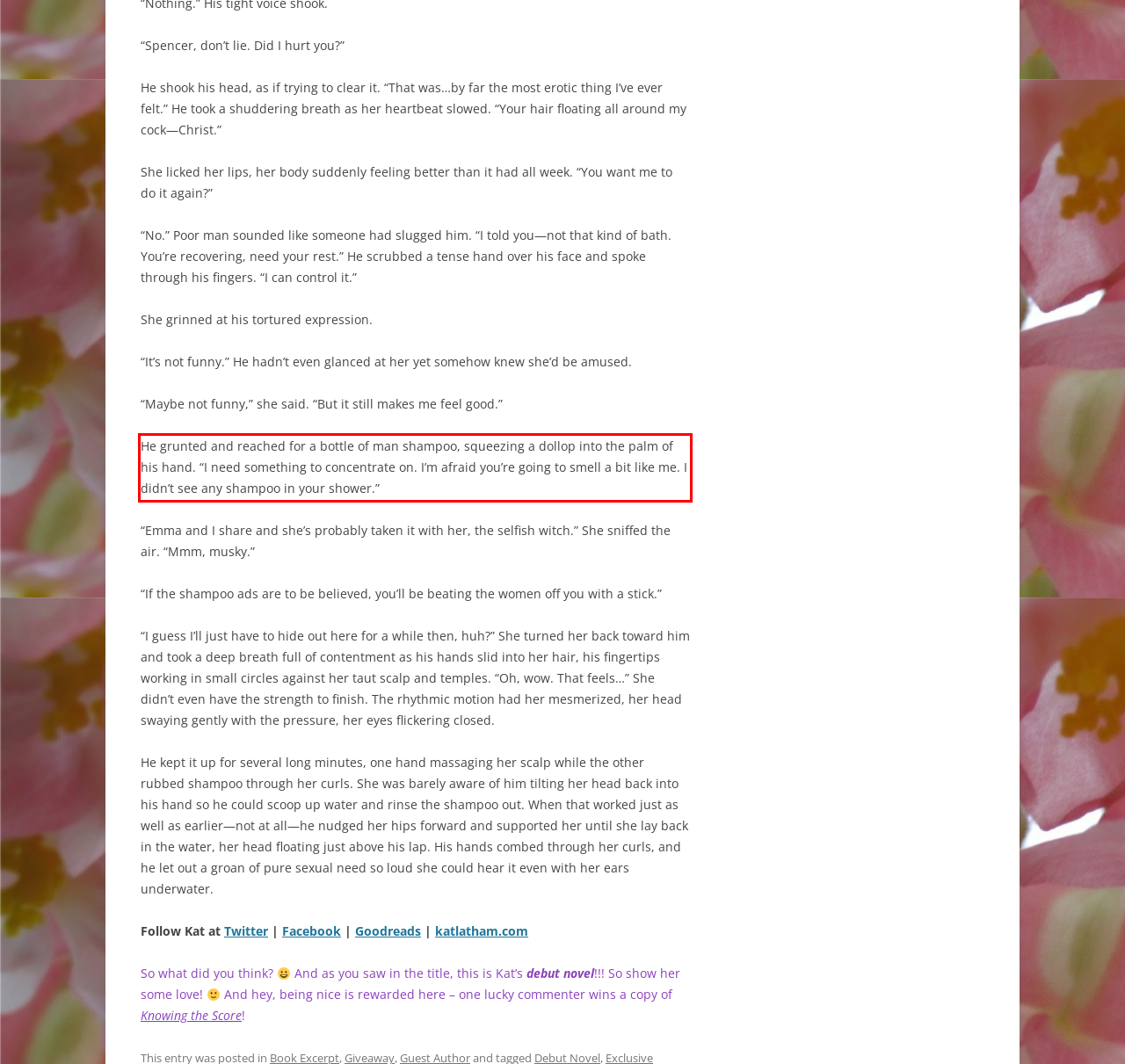Please recognize and transcribe the text located inside the red bounding box in the webpage image.

He grunted and reached for a bottle of man shampoo, squeezing a dollop into the palm of his hand. “I need something to concentrate on. I’m afraid you’re going to smell a bit like me. I didn’t see any shampoo in your shower.”